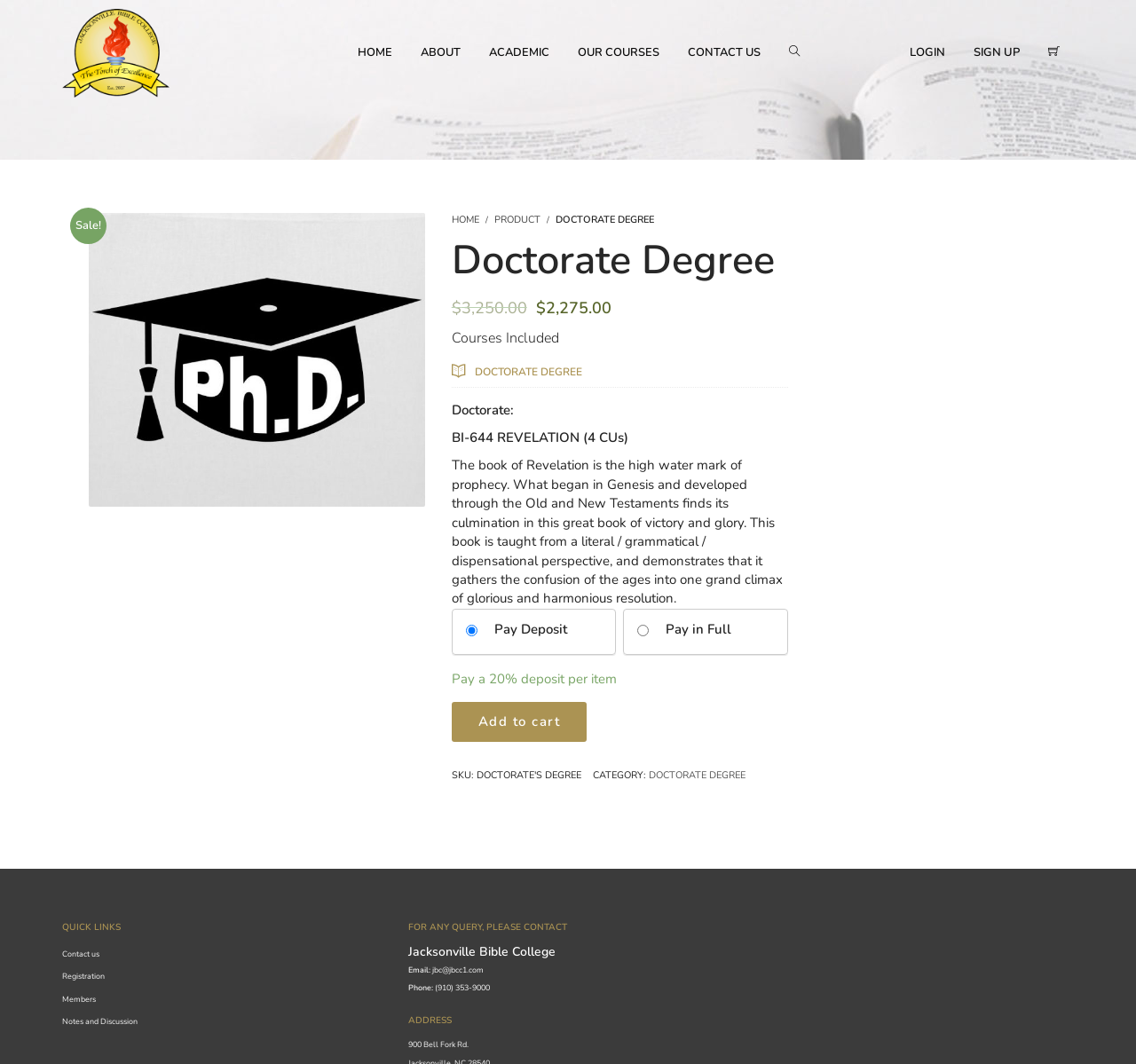Provide an in-depth caption for the contents of the webpage.

The webpage is about a Doctorate Degree program offered by Jacksonville Bible College. At the top, there is a heading with the college's name, accompanied by a link and an image. Below this, there is a navigation menu with links to HOME, ABOUT, ACADEMIC, OUR COURSES, CONTACT US, and LOGIN/SIGN UP.

On the left side, there is a promotional banner with a "Sale!" label, followed by a link and an image. Below this, there is a section dedicated to the Doctorate Degree program, with a heading and a brief description. The program's original and current prices are displayed, along with a list of courses included.

The courses are listed with their names and descriptions, including BI-644 REVELATION, which has a detailed description. There is also a section for payment options, with radio buttons for paying a deposit or paying in full. A button to add the program to a cart is located below.

On the right side, there is a section with quick links to Contact us, Registration, Members, and Notes and Discussion. At the bottom, there is a section with contact information, including the college's address, email, and phone number.

Throughout the page, there are various UI elements, including headings, links, images, static text, radio buttons, and a button. The layout is organized, with clear headings and concise text, making it easy to navigate and find information about the Doctorate Degree program.